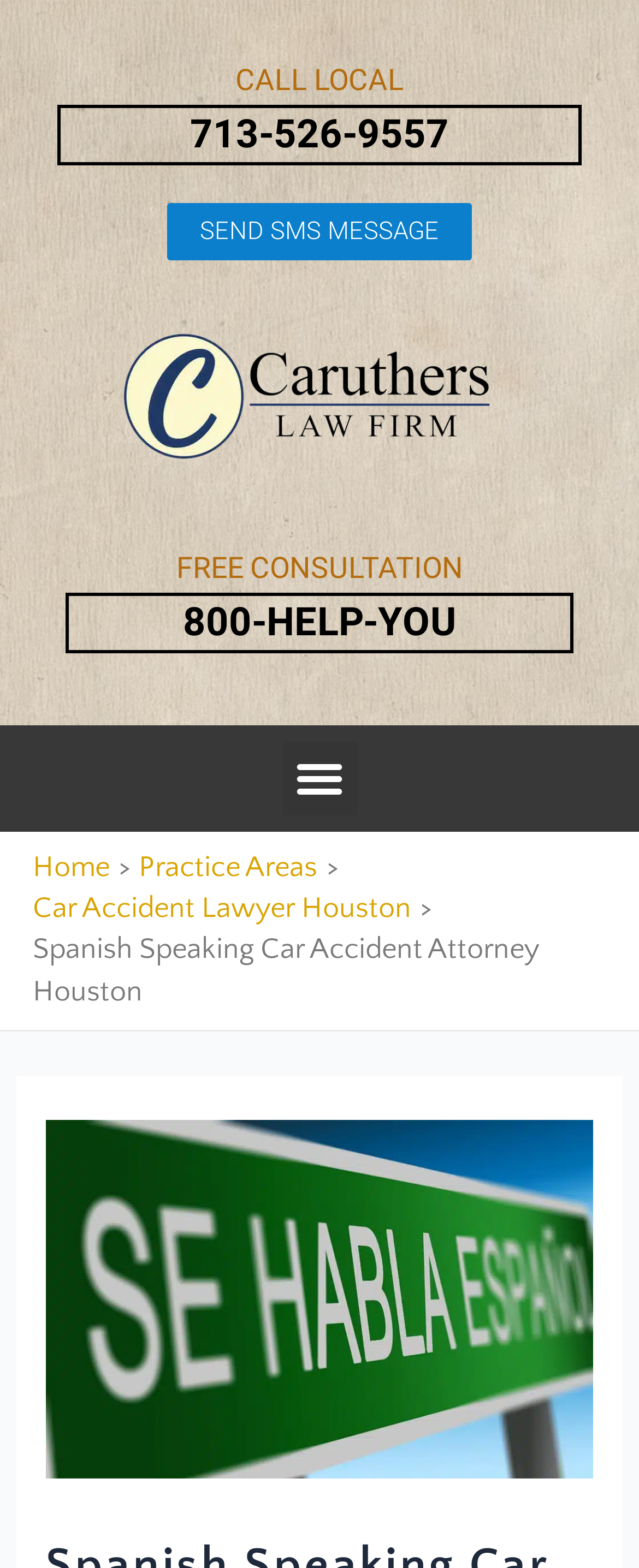Please specify the bounding box coordinates of the clickable section necessary to execute the following command: "Click CALL LOCAL".

[0.368, 0.04, 0.632, 0.062]